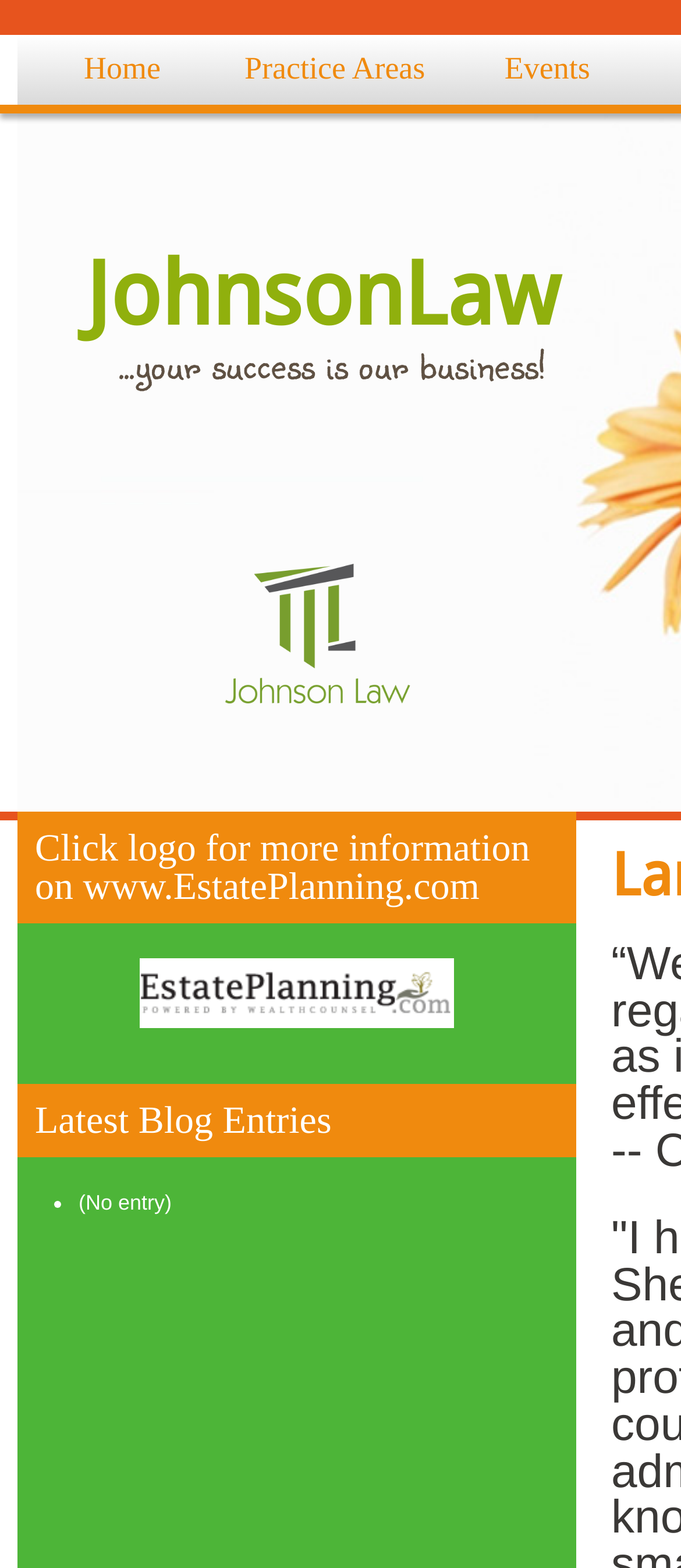What is the name of the law firm? Based on the screenshot, please respond with a single word or phrase.

JohnsonLaw